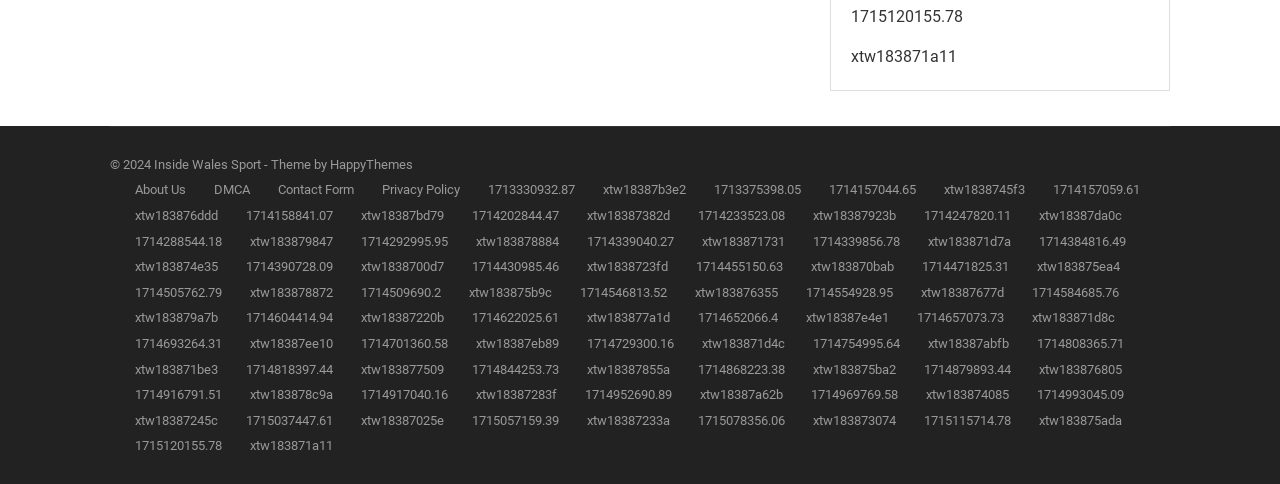Can you find the bounding box coordinates of the area I should click to execute the following instruction: "Click About Us"?

[0.105, 0.377, 0.145, 0.408]